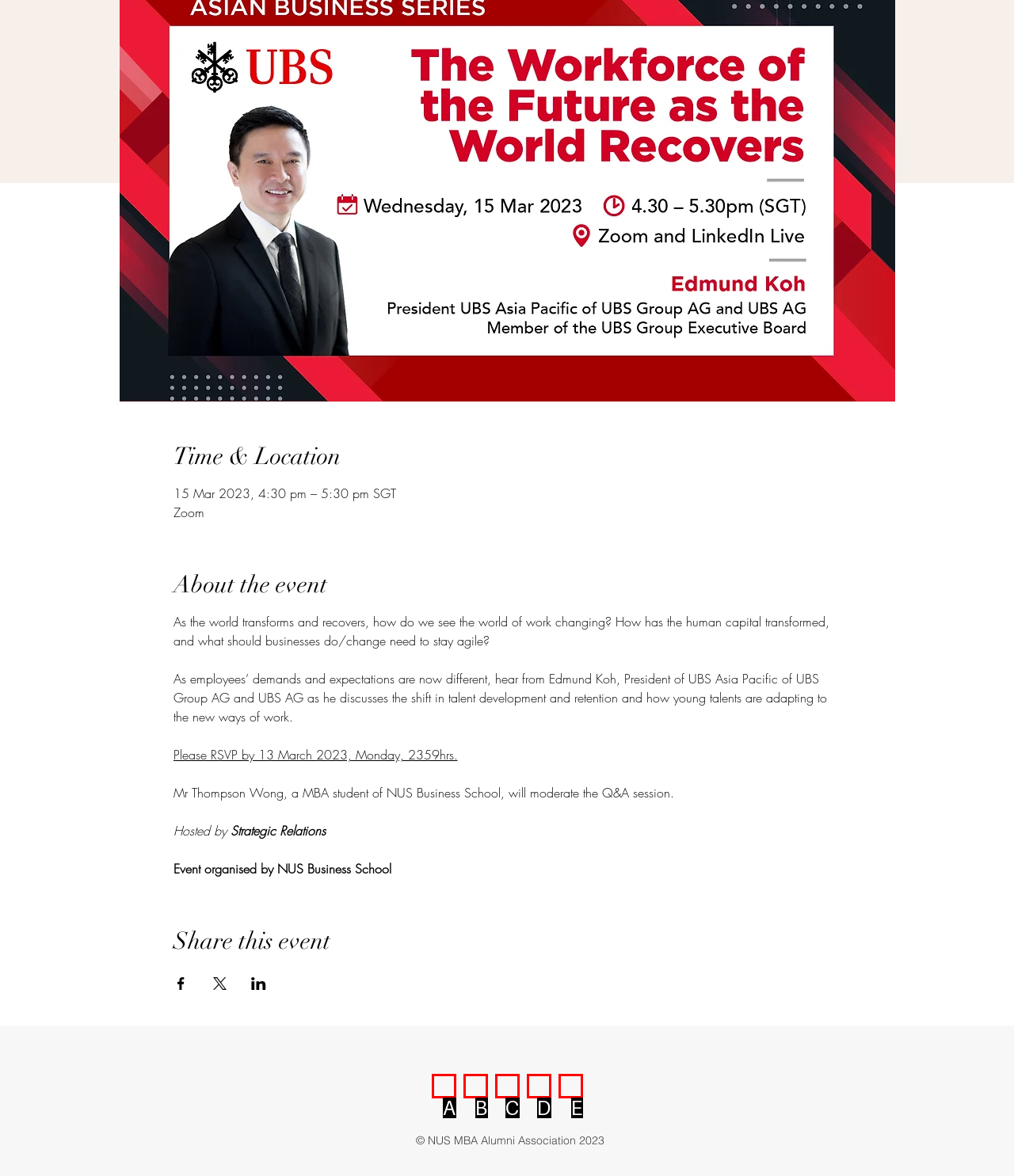With the description: aria-label="Instagram", find the option that corresponds most closely and answer with its letter directly.

C